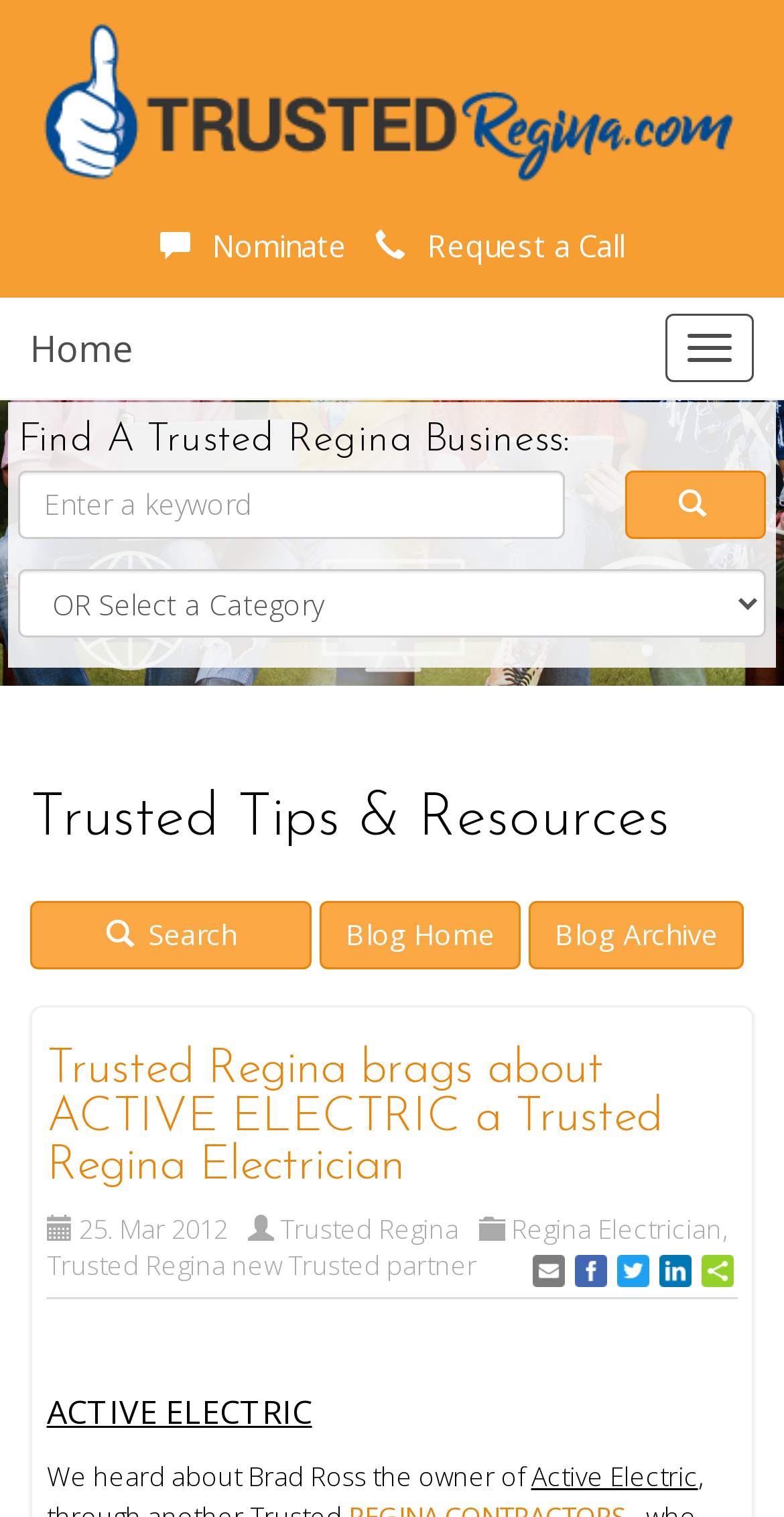Deliver a detailed narrative of the webpage's visual and textual elements.

This webpage is about a trusted Regina electrician, Active Electric. At the top left, there is a link to "Trusted Regina" accompanied by an image with the same name. Below this, there are three links: "Nominate", "Request a Call", and a button to toggle navigation. To the right of these links, there is a button labeled "Home". 

Below these elements, there is a large image with the text "Trusted Tips and Resources" spanning the entire width of the page. Underneath this image, there is a search bar with a label "Find A Trusted Regina Business:" and a textbox to enter a keyword. The search bar is accompanied by a "Search" link and a combobox.

Further down, there is a heading "Trusted Tips & Resources" followed by three buttons: "Search", "Blog Home", and "Blog Archive". Below these buttons, there is a header section with a heading "Trusted Regina brags about ACTIVE ELECTRIC a Trusted Regina Electrician". This heading is accompanied by a link with the same text, a date "25. Mar 2012", and links to "Trusted Regina" and "Regina Electrician". 

The main content of the page starts with a paragraph about Active Electric, written in a descriptive tone. The text mentions the owner of Active Electric, Brad Ross, and provides some information about the company.